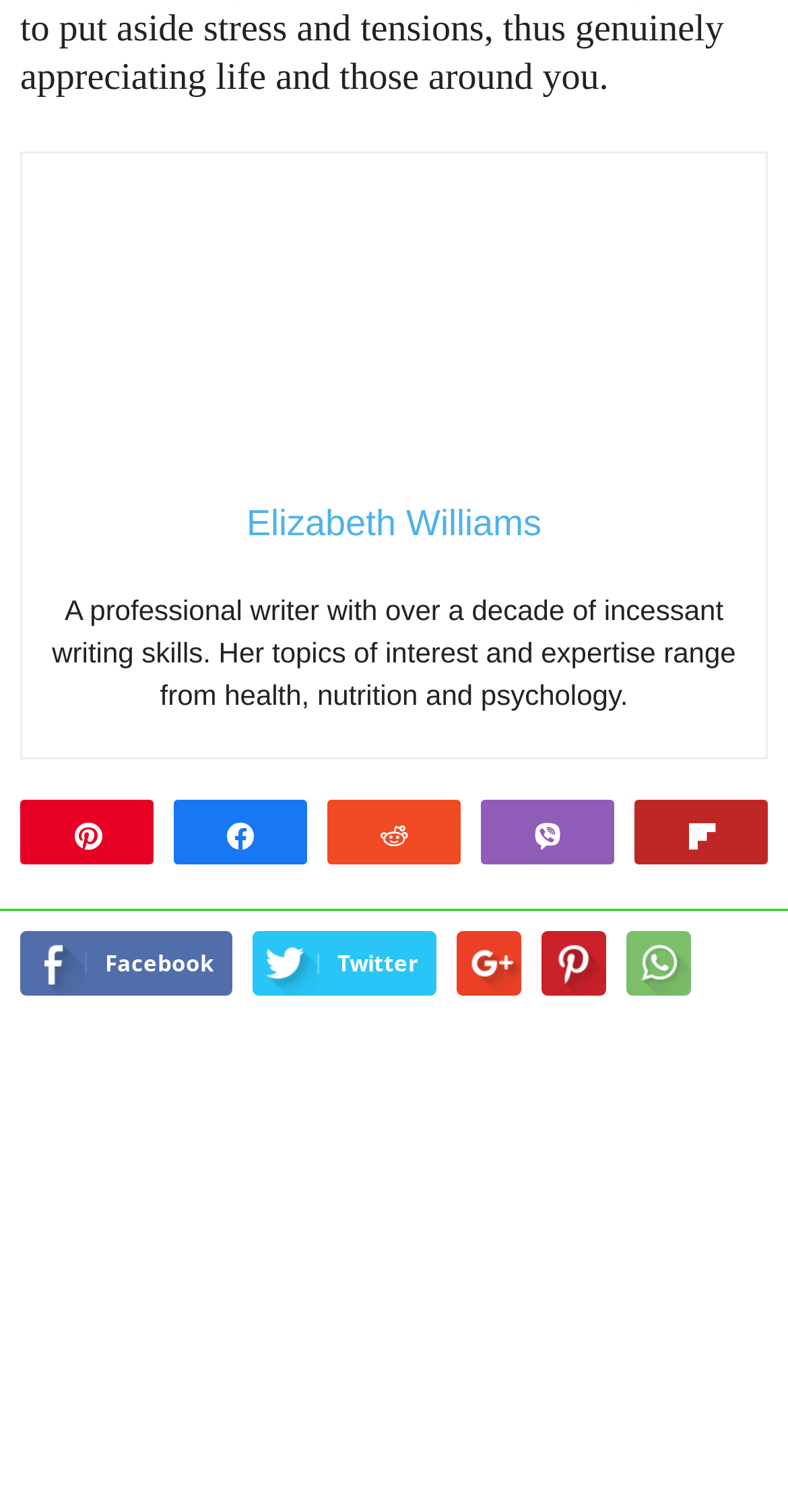Given the element description Elizabeth Williams, predict the bounding box coordinates for the UI element in the webpage screenshot. The format should be (top-left x, top-left y, bottom-right x, bottom-right y), and the values should be between 0 and 1.

[0.313, 0.333, 0.687, 0.359]